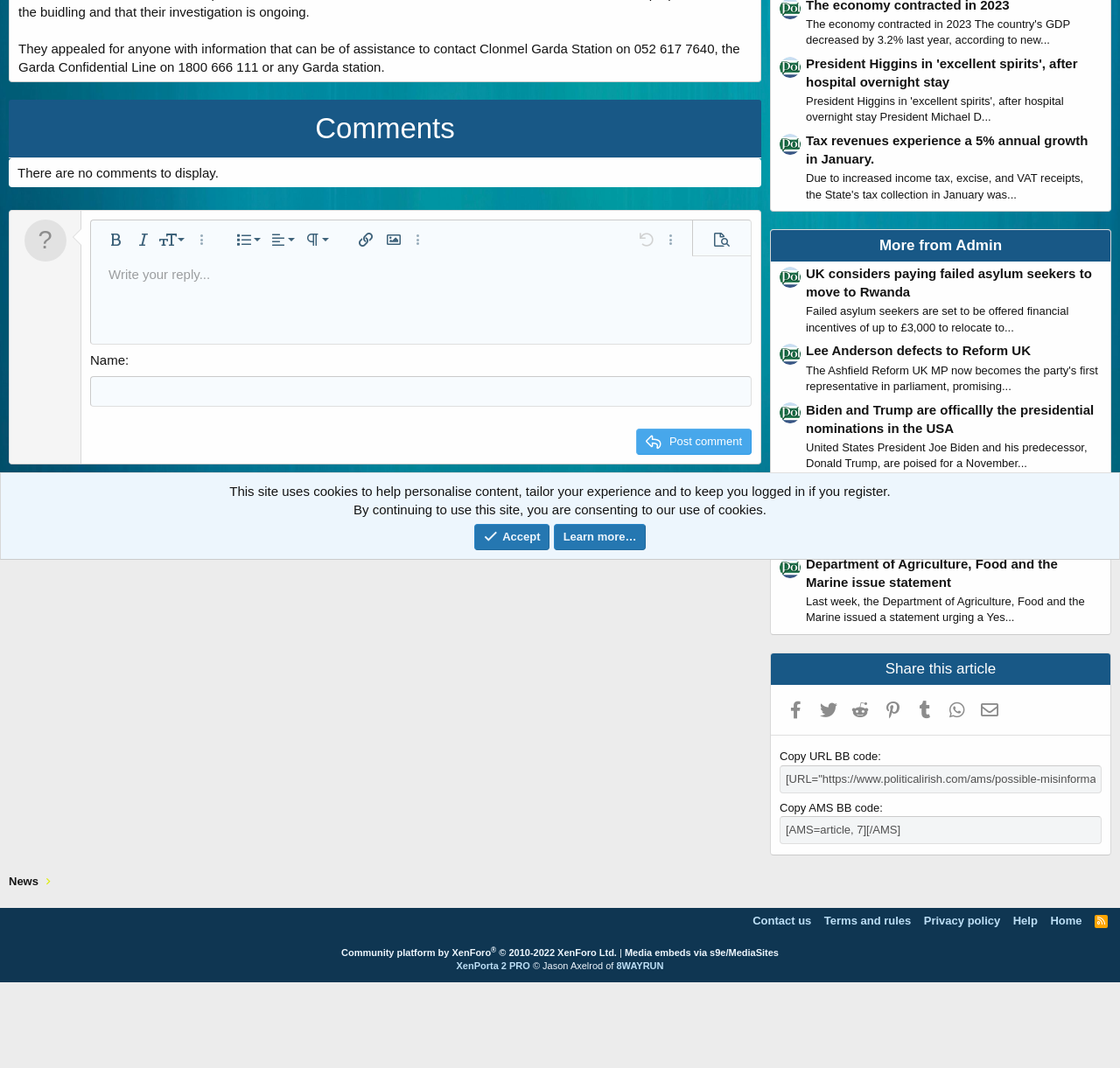Extract the bounding box coordinates of the UI element described by: "50 Mg". The coordinates should include four float numbers ranging from 0 to 1, e.g., [left, top, right, bottom].

None